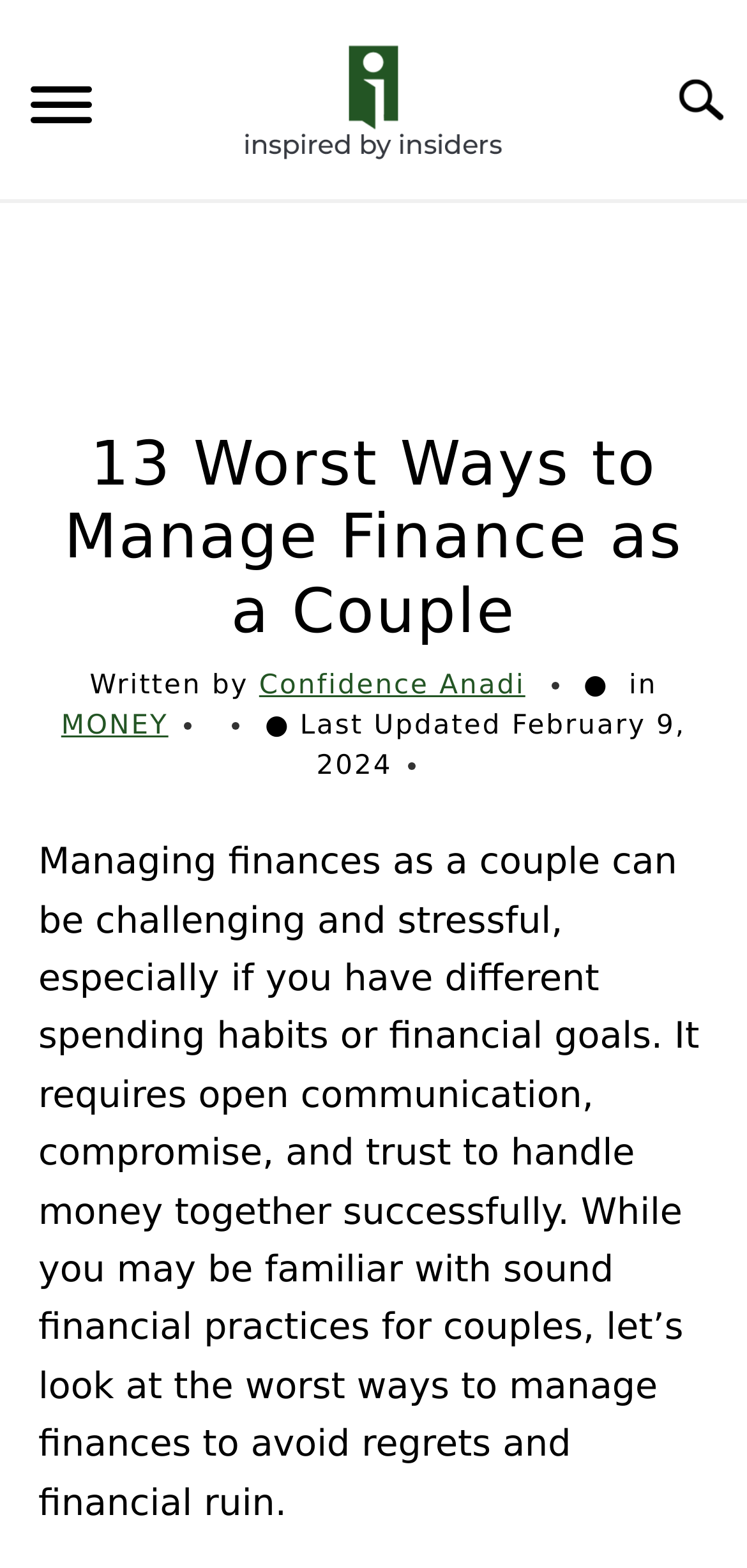Identify the headline of the webpage and generate its text content.

13 Worst Ways to Manage Finance as a Couple